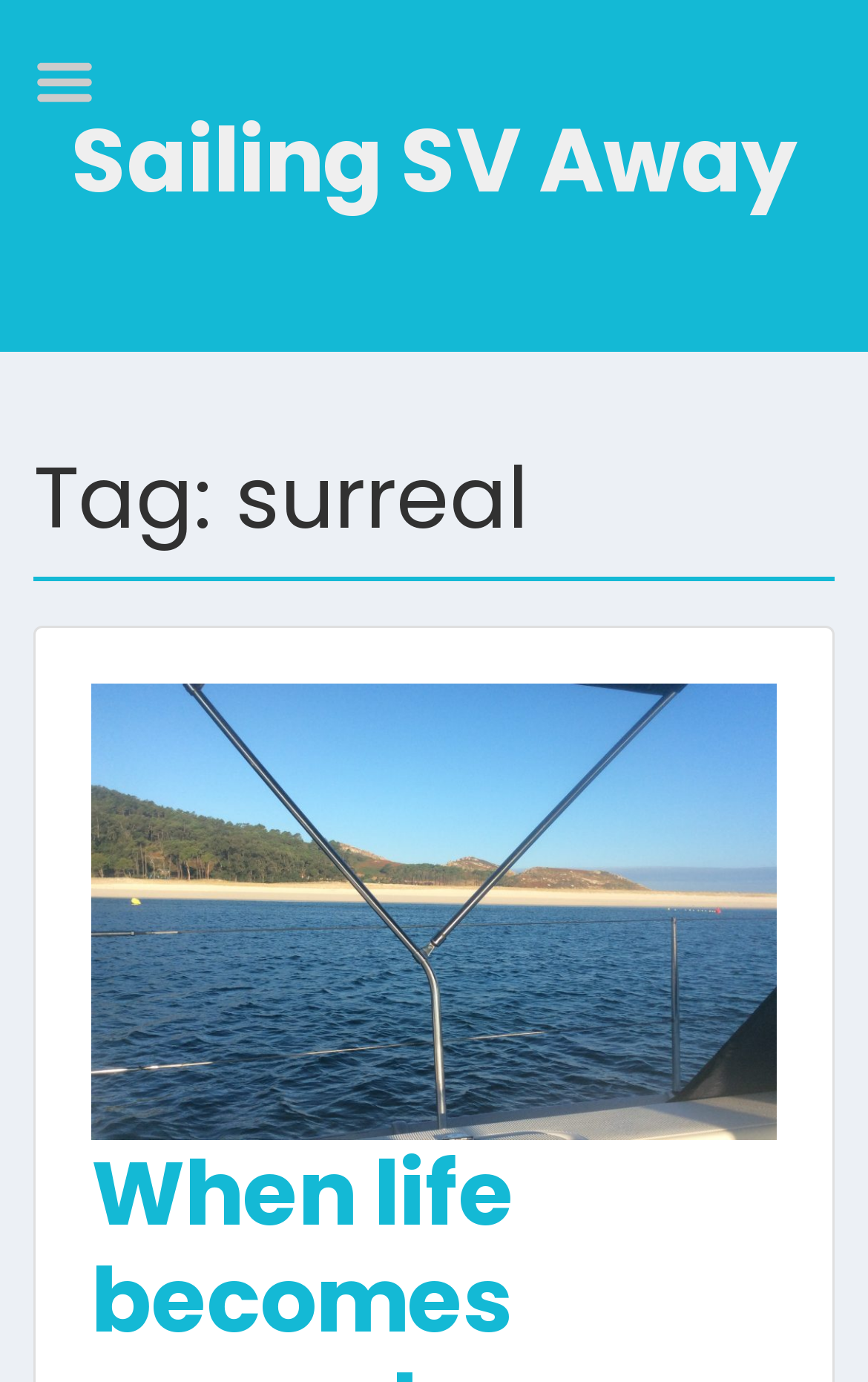Is the menu expanded?
Look at the image and respond to the question as thoroughly as possible.

I found a button element 'Menu' with the property 'expanded: False', which indicates that the menu is not expanded.